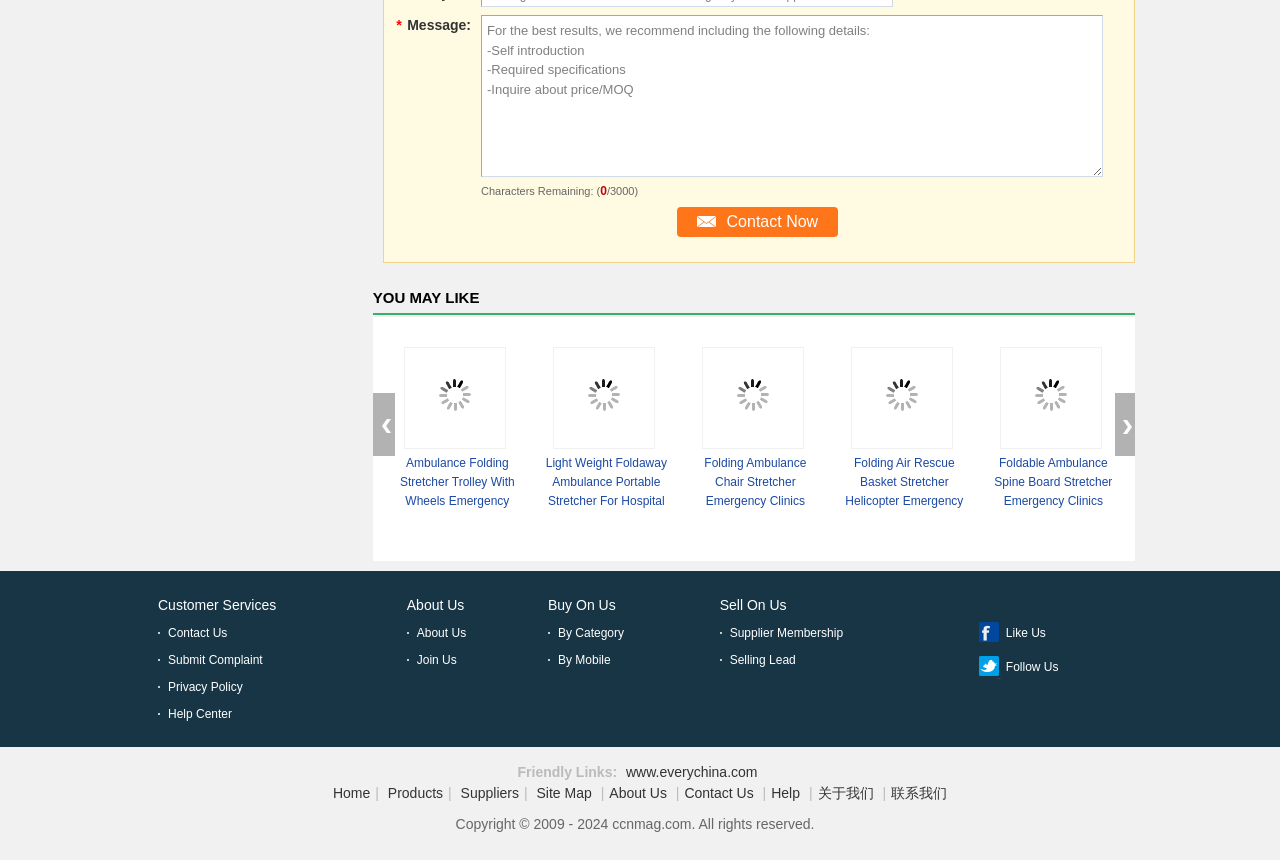Please locate the bounding box coordinates of the region I need to click to follow this instruction: "Like Us".

[0.786, 0.728, 0.817, 0.744]